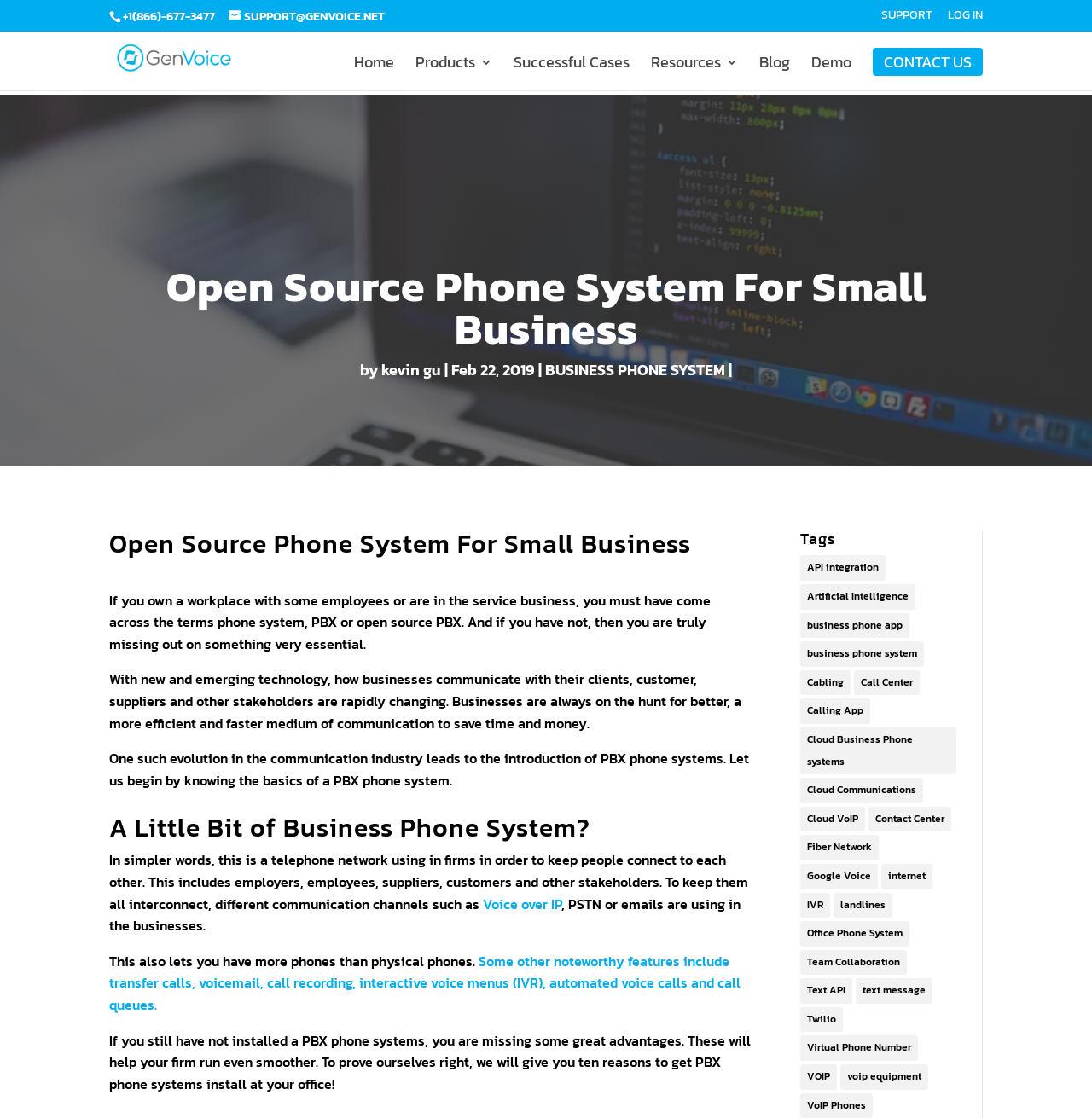Using the format (top-left x, top-left y, bottom-right x, bottom-right y), and given the element description, identify the bounding box coordinates within the screenshot: Text API

[0.733, 0.875, 0.781, 0.898]